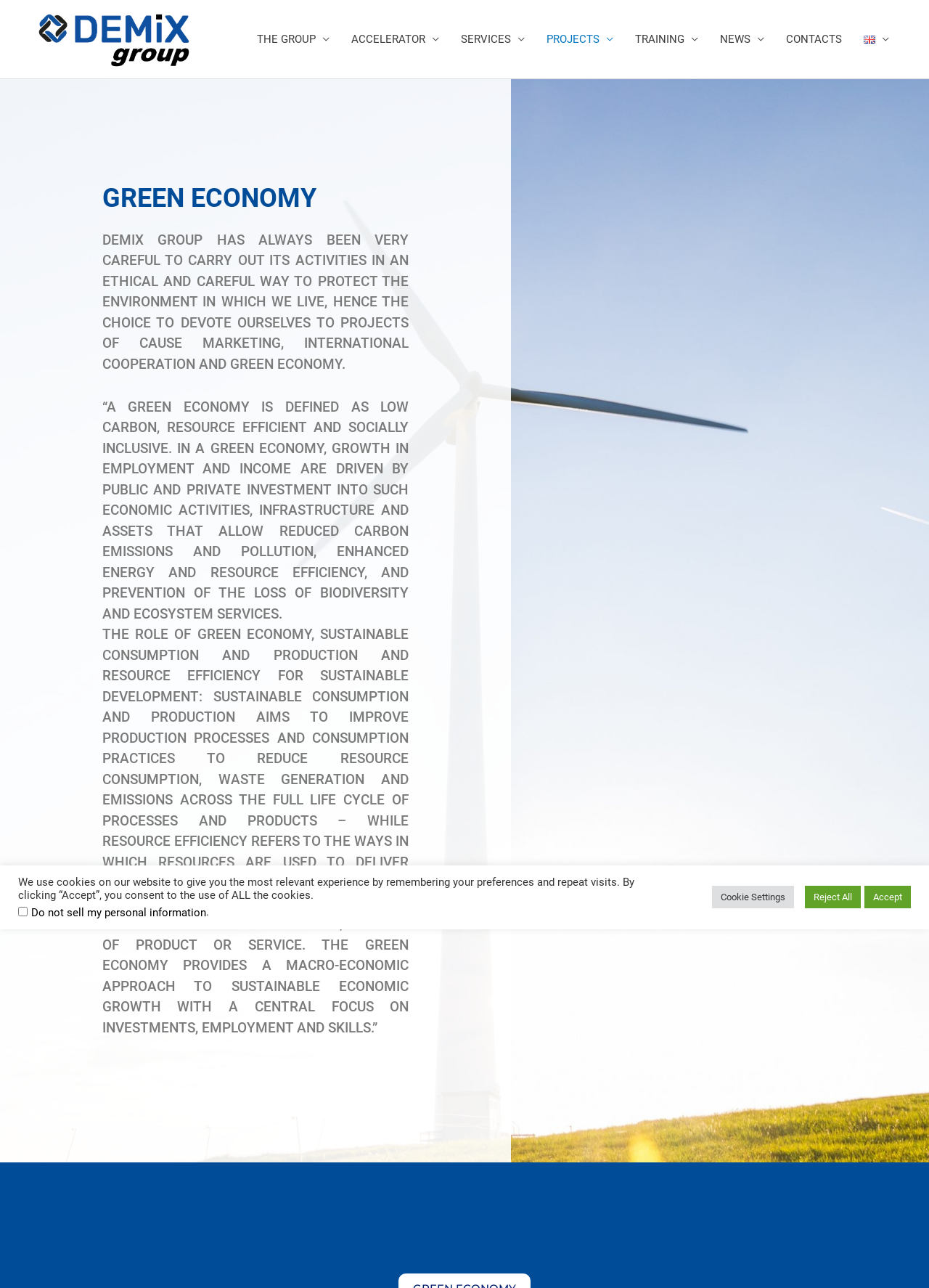Describe the webpage meticulously, covering all significant aspects.

The webpage is about Green Economy Demix Group, a company that prioritizes environmental protection and sustainability. At the top-left corner, there is a logo of Demix Group, accompanied by a link to the group's page. 

Below the logo, there is a navigation menu that spans across the top of the page, containing links to various sections of the website, including THE GROUP, ACCELERATOR, SERVICES, PROJECTS, TRAINING, NEWS, CONTACTS, and a language selection option for English.

On the left side of the page, there is a heading "GREEN ECONOMY" in a larger font size. Below the heading, there are three paragraphs of text that describe the company's mission and values related to green economy, sustainable consumption, and resource efficiency.

At the bottom of the page, there is a notification about the use of cookies on the website, with options to accept, reject, or customize cookie settings.